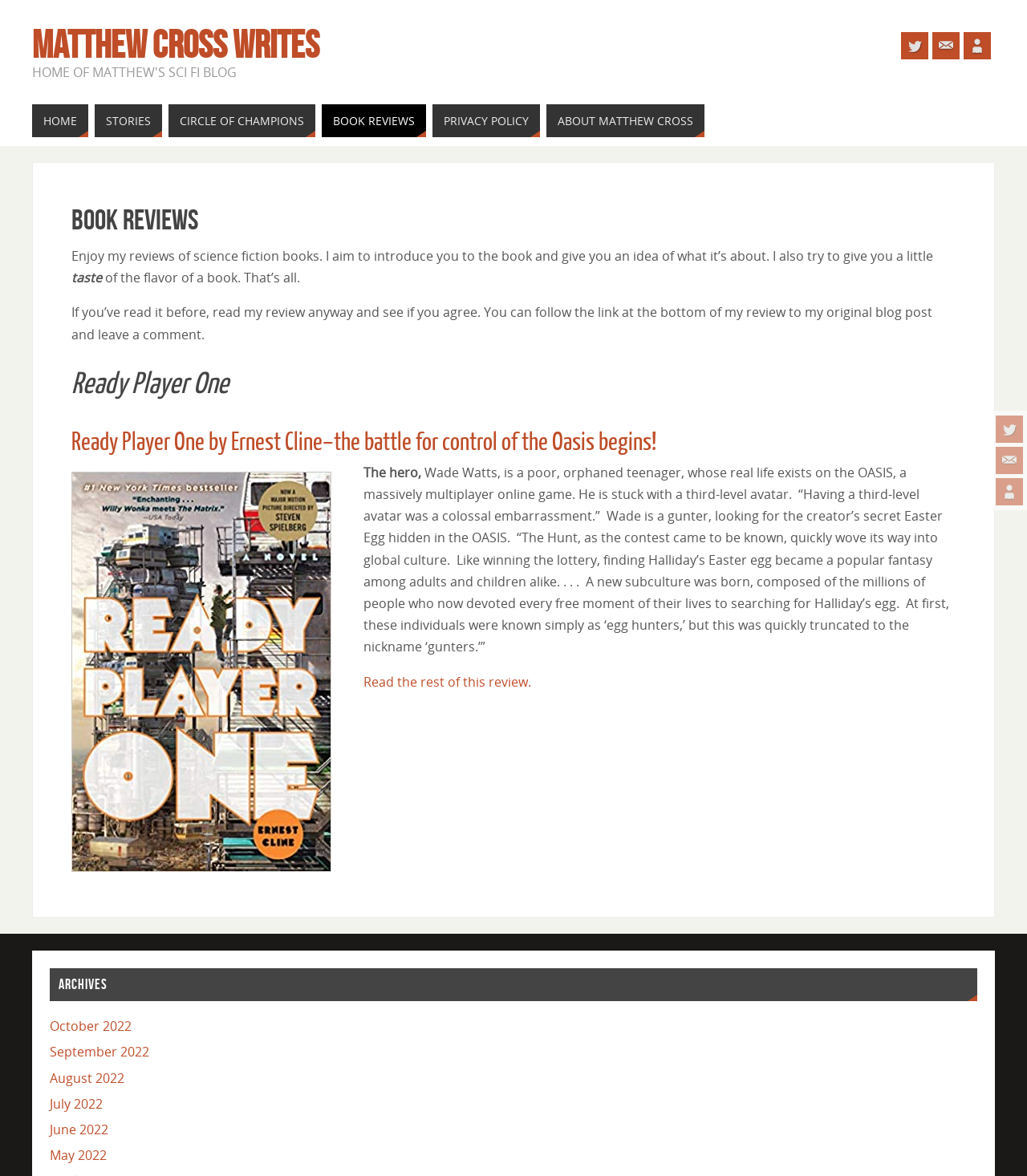Provide a brief response to the question using a single word or phrase: 
What is the name of the game mentioned in the review?

OASIS